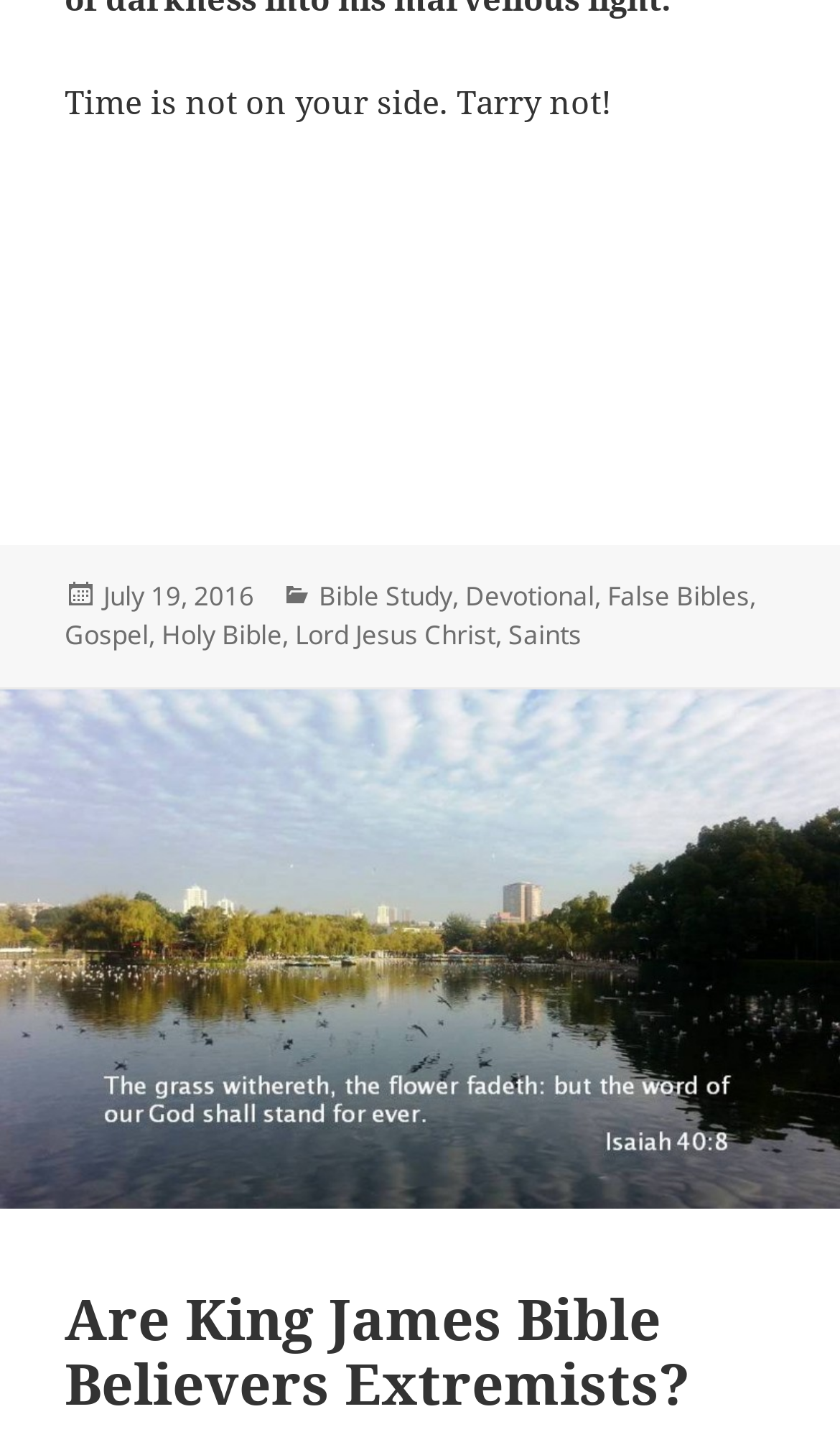Given the description July 19, 2016August 16, 2016, predict the bounding box coordinates of the UI element. Ensure the coordinates are in the format (top-left x, top-left y, bottom-right x, bottom-right y) and all values are between 0 and 1.

[0.123, 0.397, 0.303, 0.423]